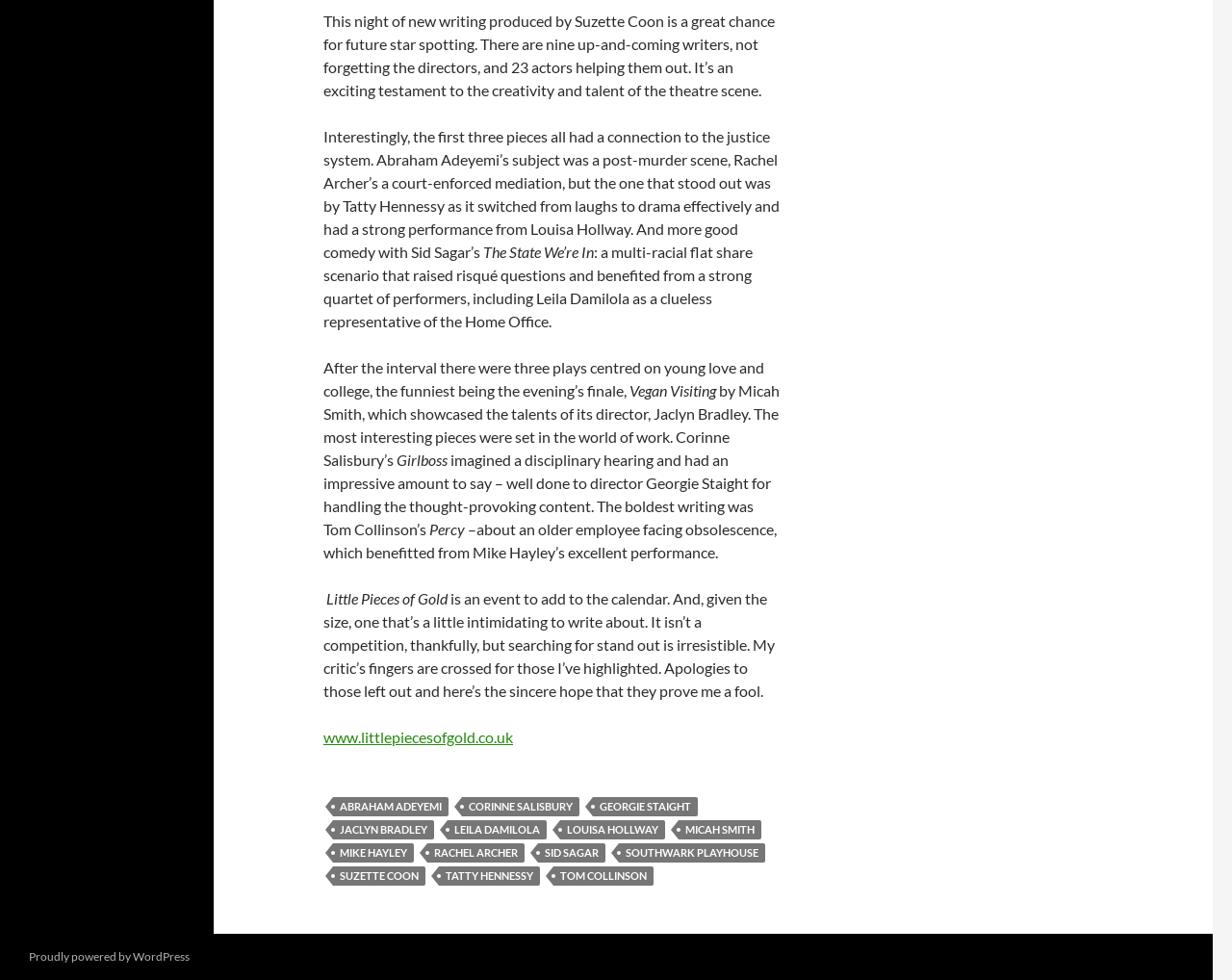Pinpoint the bounding box coordinates of the clickable element to carry out the following instruction: "Check out the Southwark Playhouse link."

[0.502, 0.861, 0.621, 0.88]